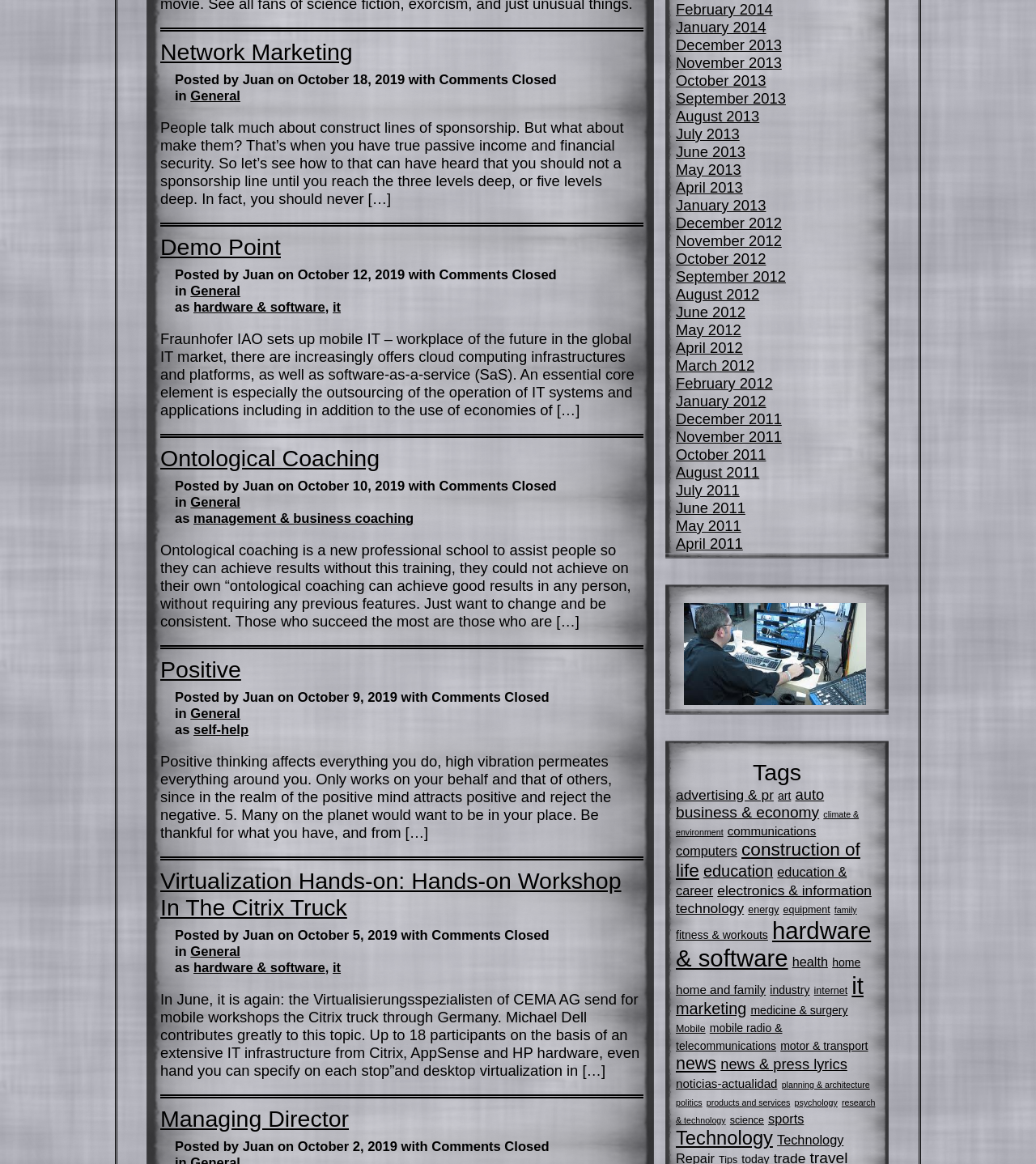Please give a succinct answer to the question in one word or phrase:
How many headings are there on the webpage?

7